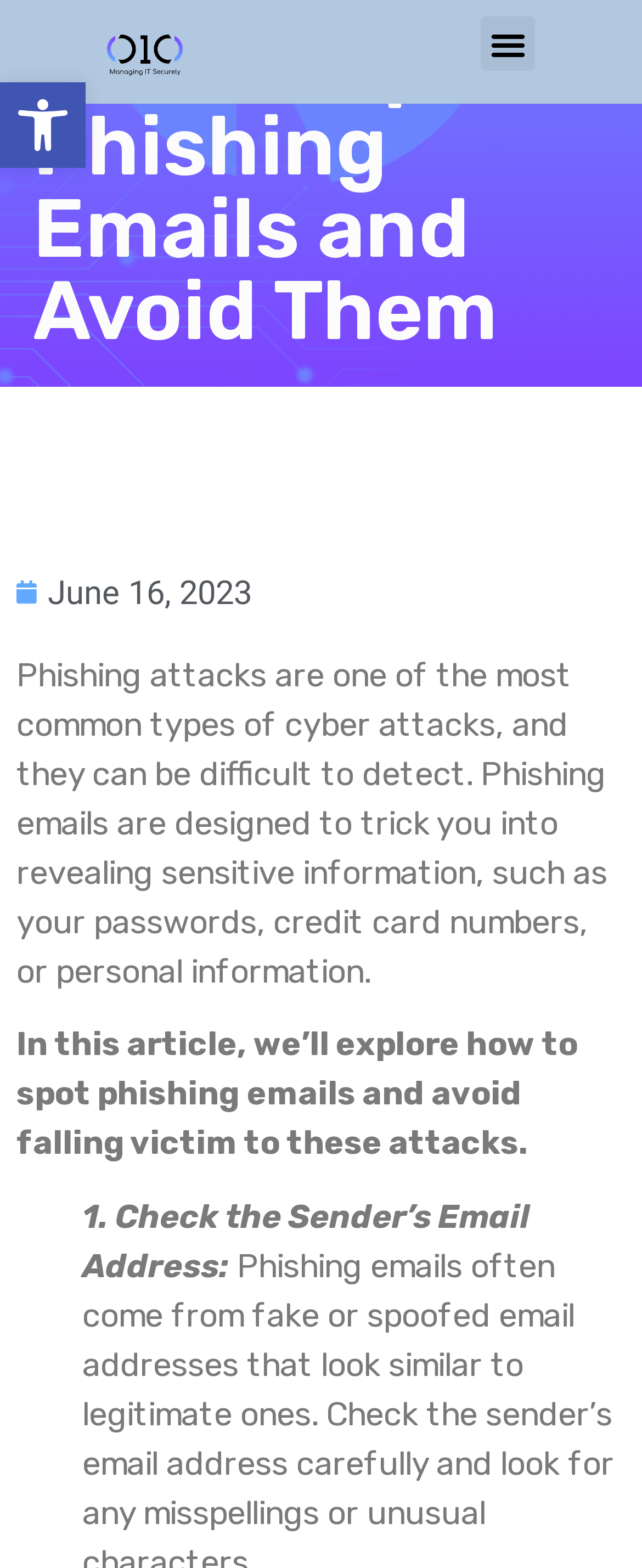Generate an in-depth caption that captures all aspects of the webpage.

The webpage is about spotting phishing emails and avoiding them. At the top left corner, there is a button to open the toolbar accessibility tools, accompanied by an image with the same name. On the top right corner, there is a menu toggle button. 

Below the menu toggle button, the main content begins with a heading that reads "How to Spot Phishing Emails and Avoid Them". This heading spans almost the entire width of the page. 

Underneath the heading, there is a link indicating the date "June 16, 2023", which is accompanied by a time element. 

The main article starts with a paragraph of text that explains what phishing attacks are and how they work. This paragraph is followed by another paragraph that introduces the purpose of the article, which is to explore how to spot phishing emails and avoid falling victim to these attacks.

Further down the page, there is a section titled "1. Check the Sender’s Email Address:", which is likely the first tip in a series of instructions on how to spot phishing emails.